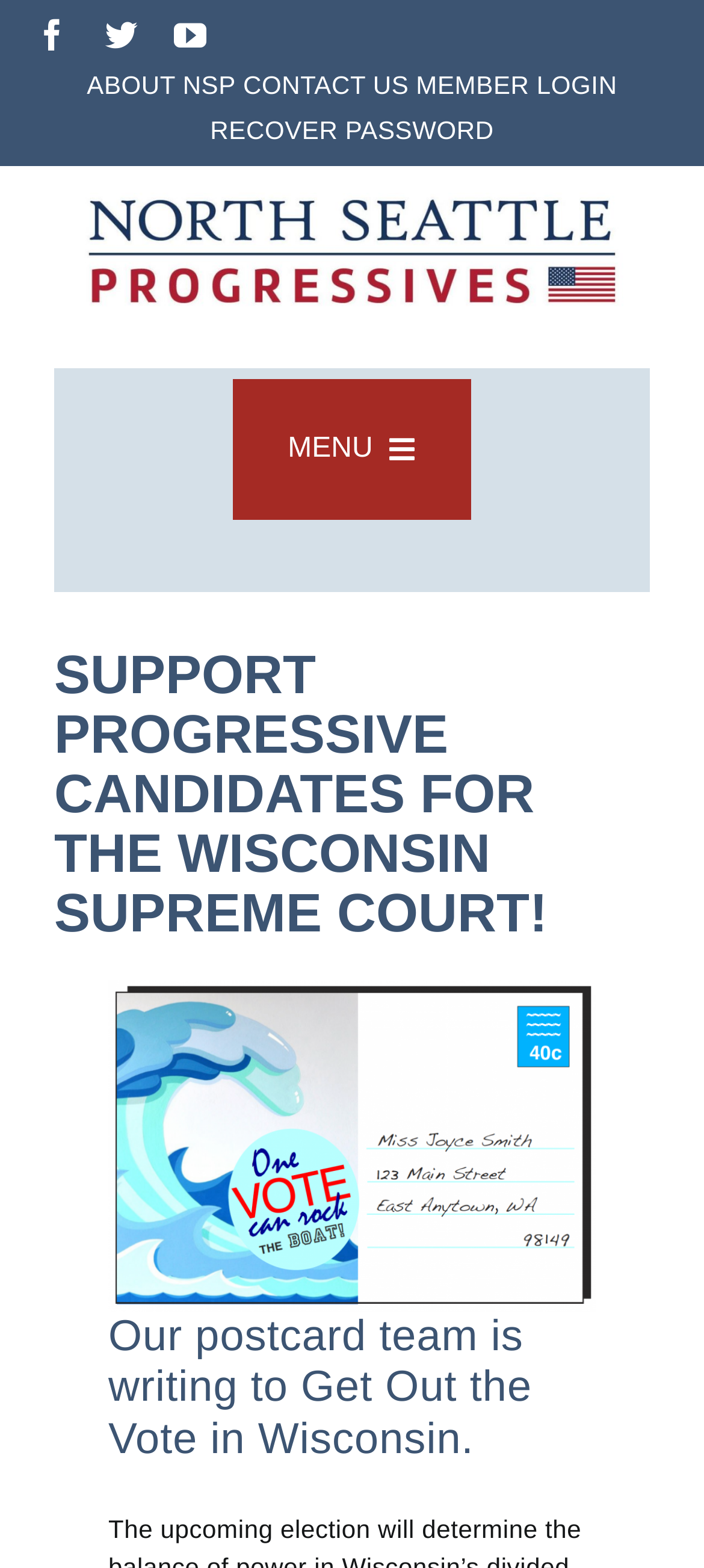Identify the bounding box coordinates for the element you need to click to achieve the following task: "Login as a member". The coordinates must be four float values ranging from 0 to 1, formatted as [left, top, right, bottom].

[0.586, 0.04, 0.882, 0.069]